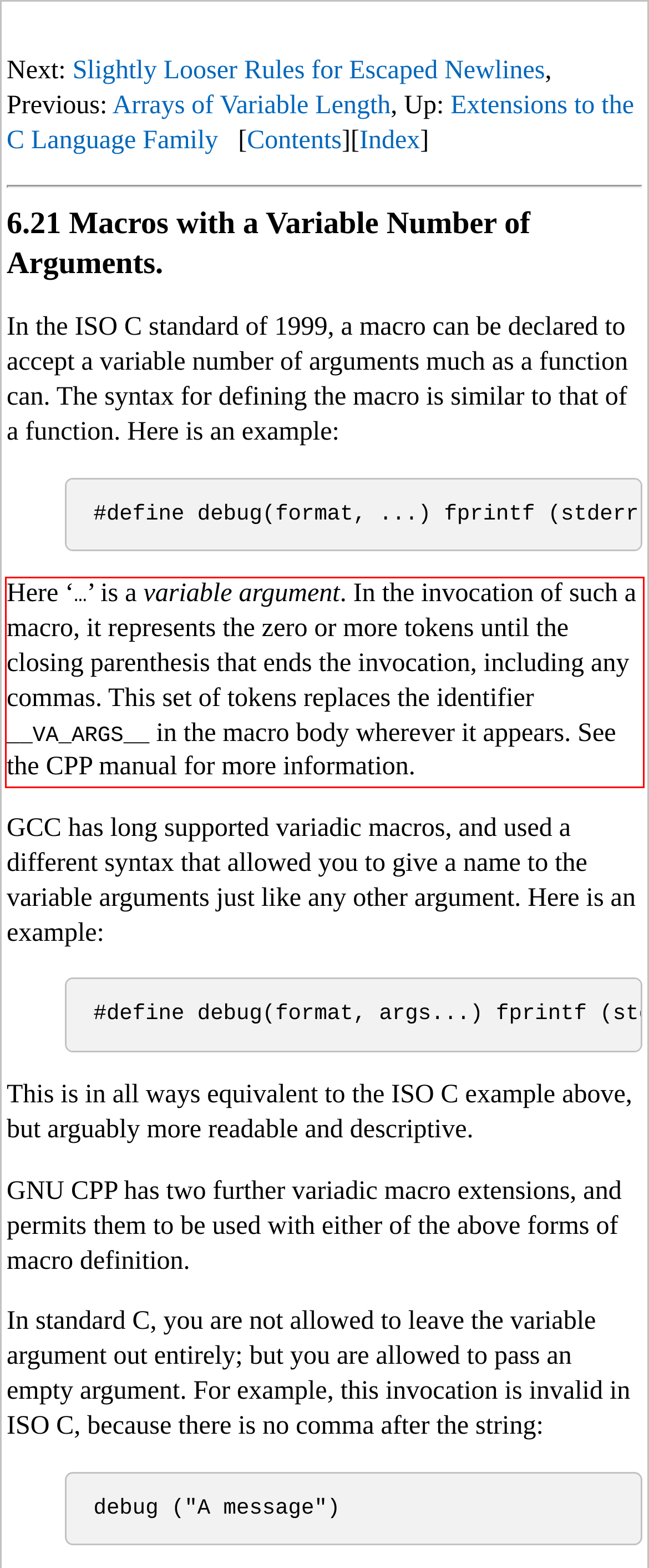Using the provided webpage screenshot, recognize the text content in the area marked by the red bounding box.

Here ‘…’ is a variable argument. In the invocation of such a macro, it represents the zero or more tokens until the closing parenthesis that ends the invocation, including any commas. This set of tokens replaces the identifier __VA_ARGS__ in the macro body wherever it appears. See the CPP manual for more information.